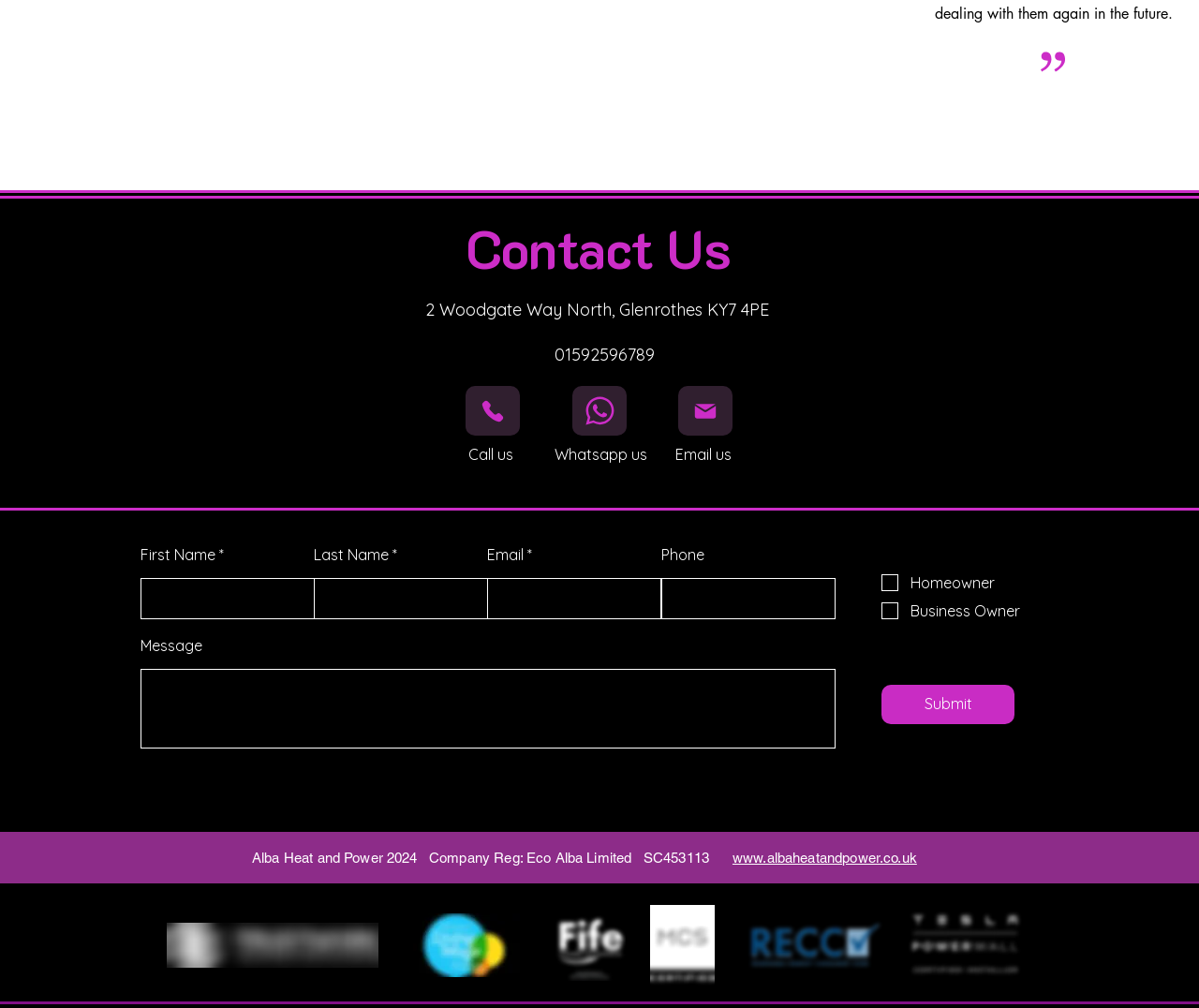Determine the coordinates of the bounding box for the clickable area needed to execute this instruction: "Enter your first name".

[0.117, 0.573, 0.262, 0.614]